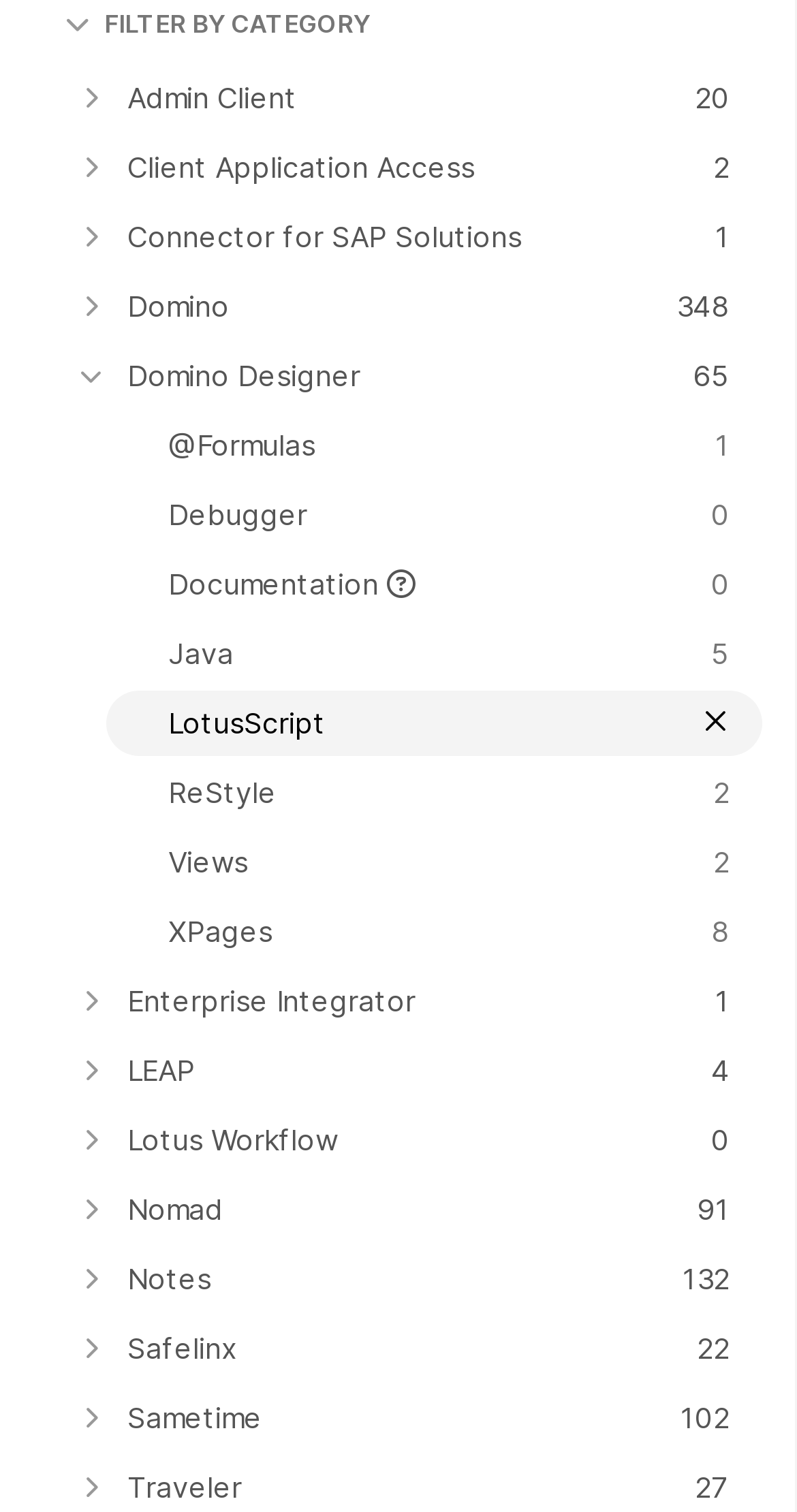How many categories are available for filtering?
Look at the image and provide a detailed response to the question.

The webpage has a heading element with the text 'FILTER BY CATEGORY' and a corresponding button element, indicating that there is only one category available for filtering.